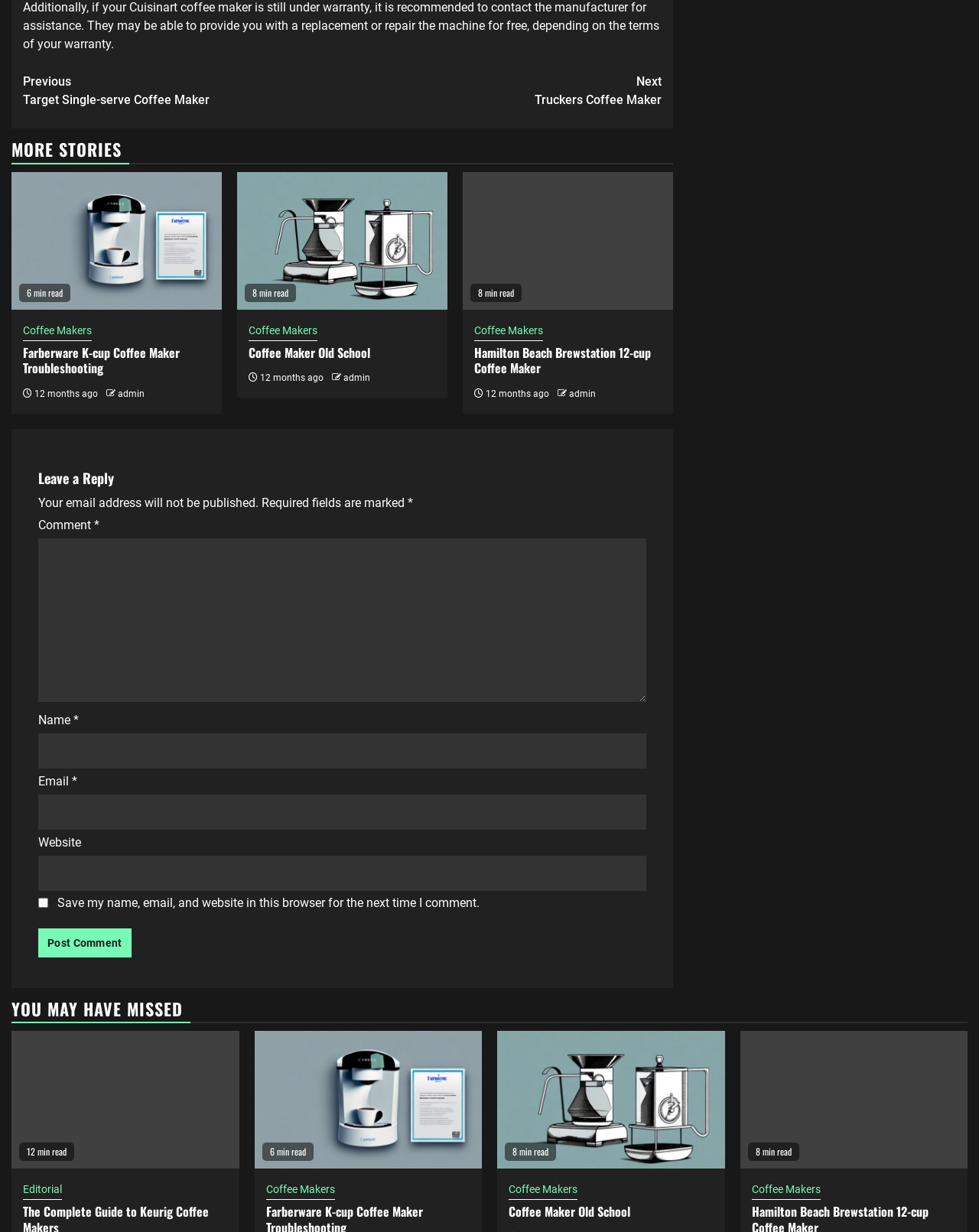What is the purpose of the 'Leave a Reply' section?
Kindly answer the question with as much detail as you can.

The 'Leave a Reply' section contains a comment box, name, email, and website fields, and a 'Post Comment' button. This suggests that the purpose of this section is to allow users to comment on the article.